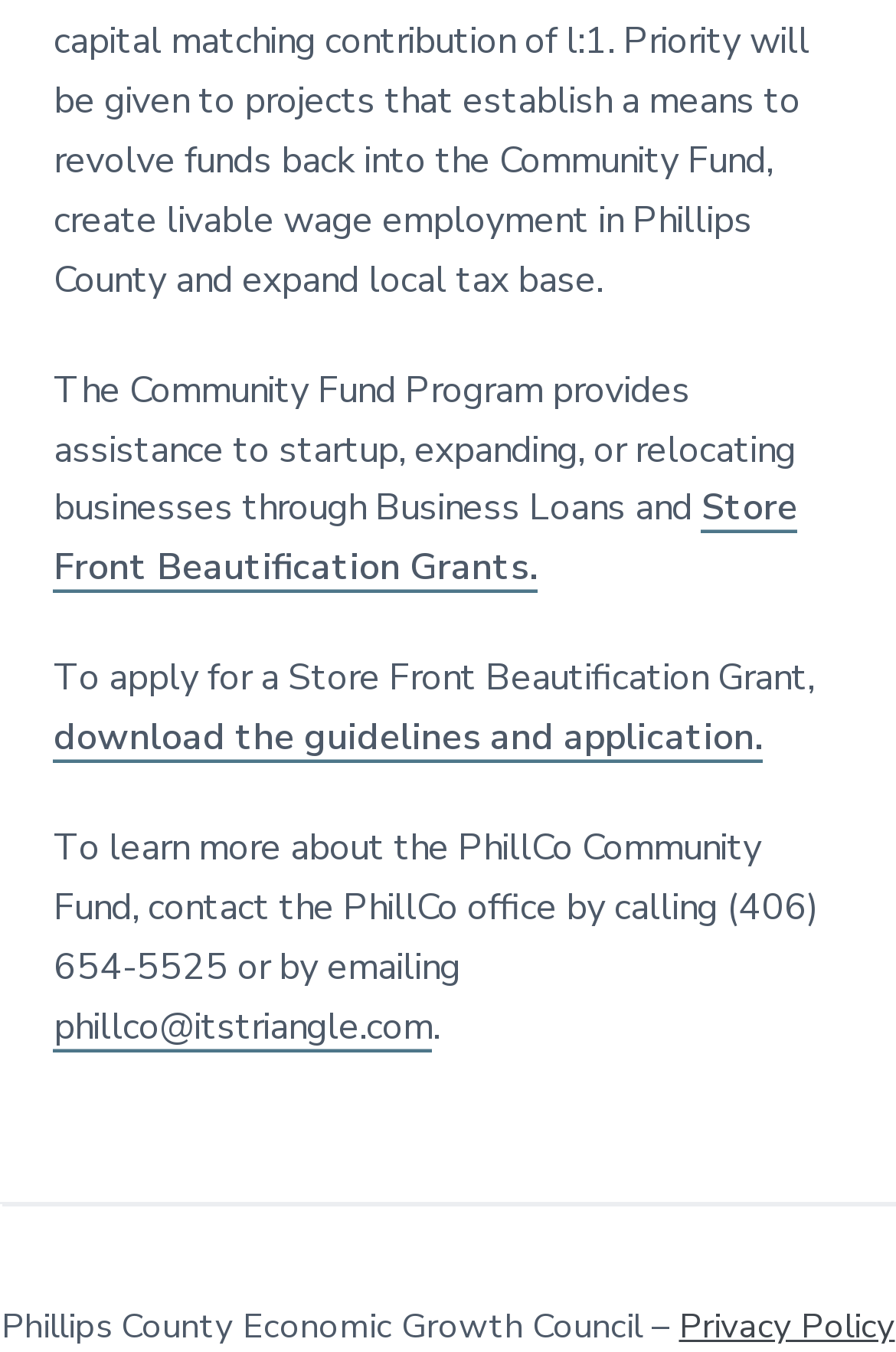What type of assistance does the Community Fund Program provide? Analyze the screenshot and reply with just one word or a short phrase.

Business Loans